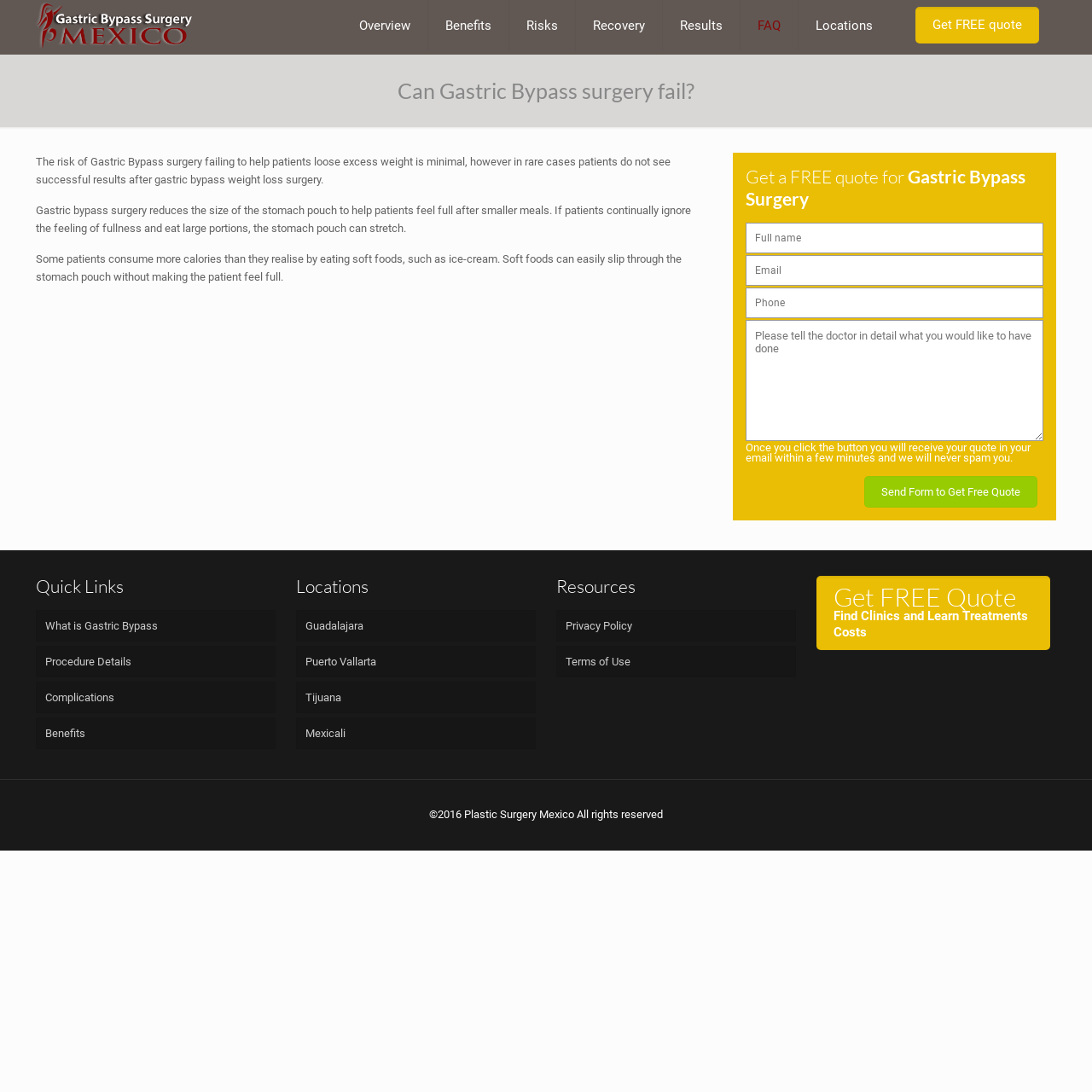Please identify the bounding box coordinates for the region that you need to click to follow this instruction: "Click on 'Overview'".

[0.313, 0.0, 0.392, 0.047]